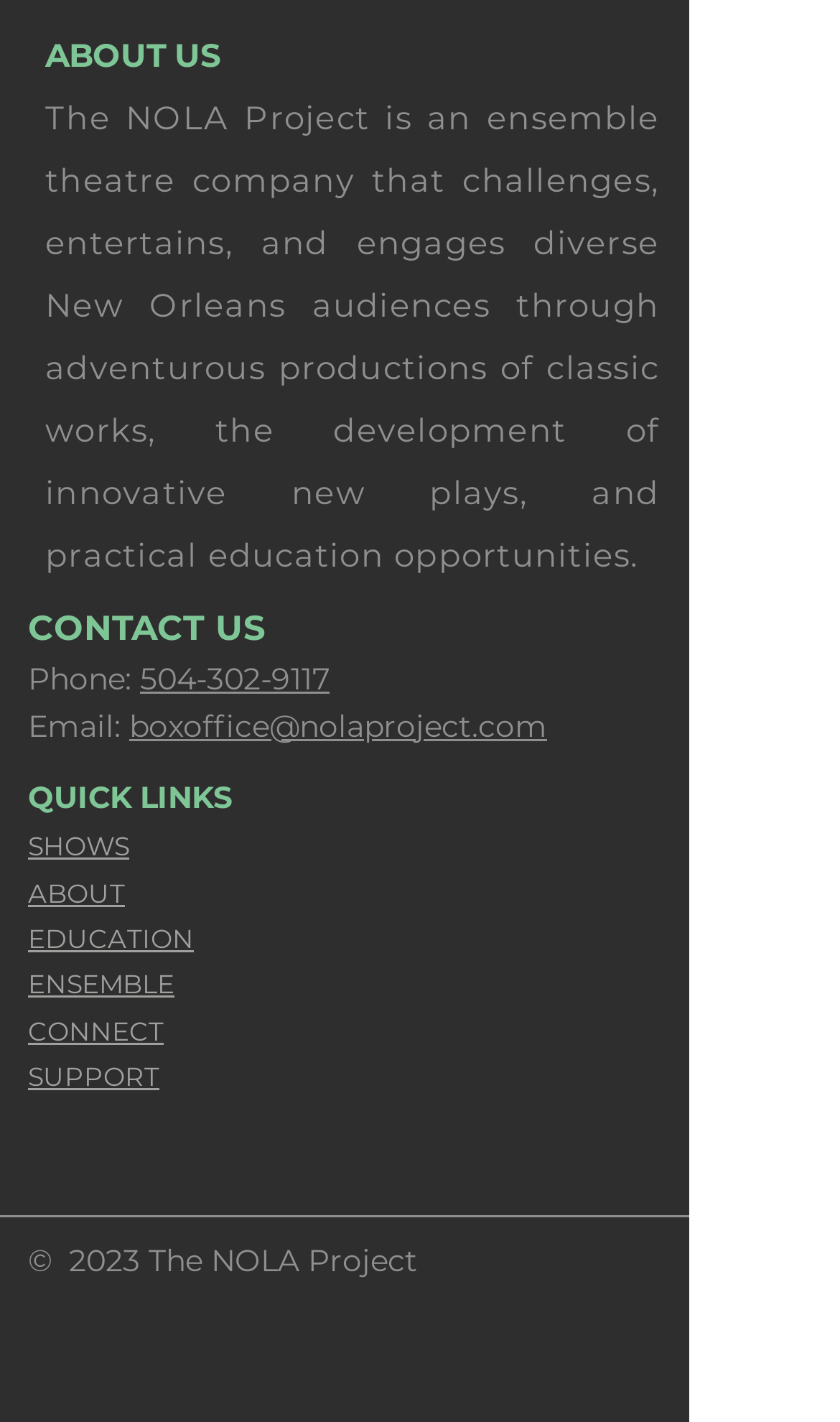Given the element description: "aria-label="Grey YouTube Icon"", predict the bounding box coordinates of the UI element it refers to, using four float numbers between 0 and 1, i.e., [left, top, right, bottom].

[0.626, 0.92, 0.715, 0.973]